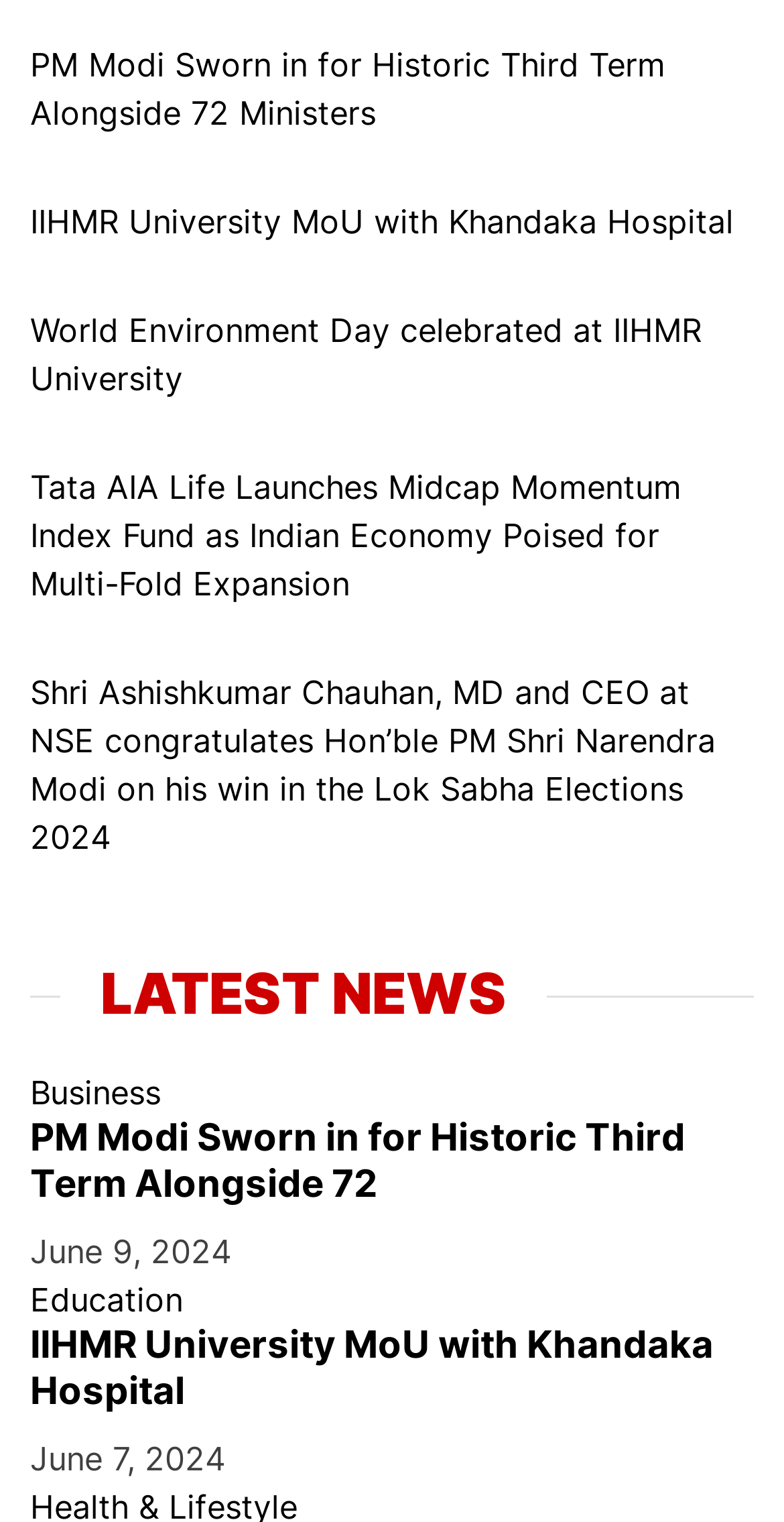Please identify the bounding box coordinates of where to click in order to follow the instruction: "Read IIHMR University MoU with Khandaka Hospital news".

[0.038, 0.129, 0.936, 0.161]